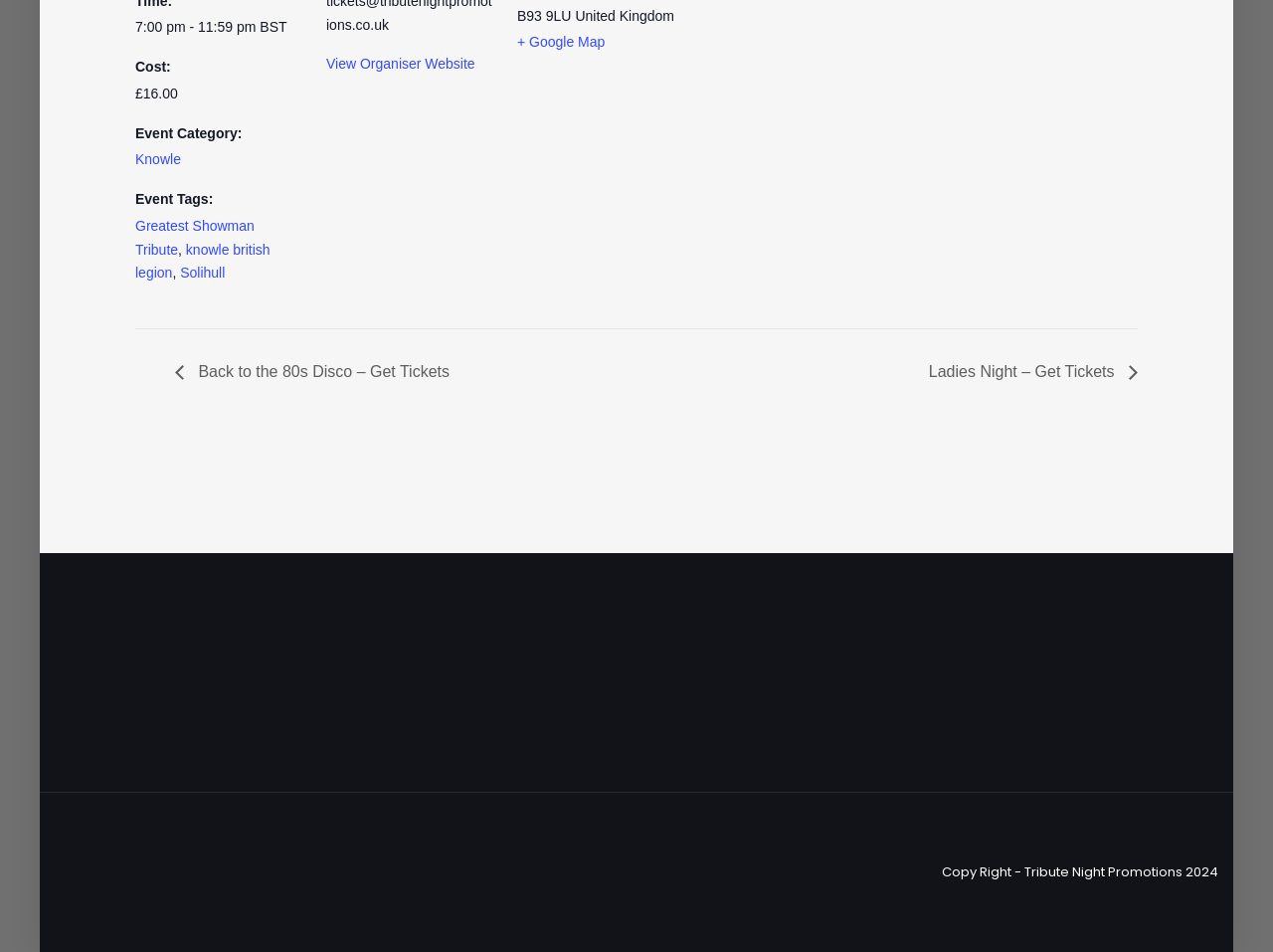Can you find the bounding box coordinates of the area I should click to execute the following instruction: "Get tickets for Ladies Night"?

[0.721, 0.382, 0.894, 0.4]